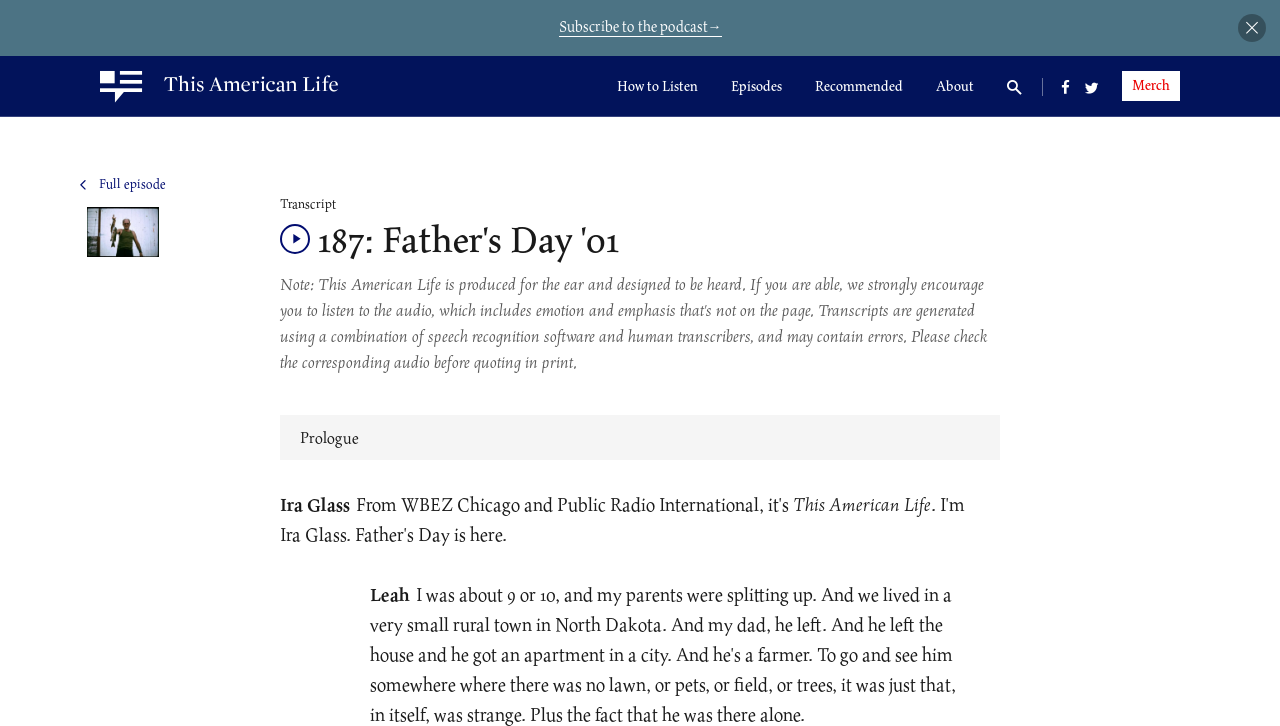Is there a link to subscribe to the podcast?
Please look at the screenshot and answer in one word or a short phrase.

Yes